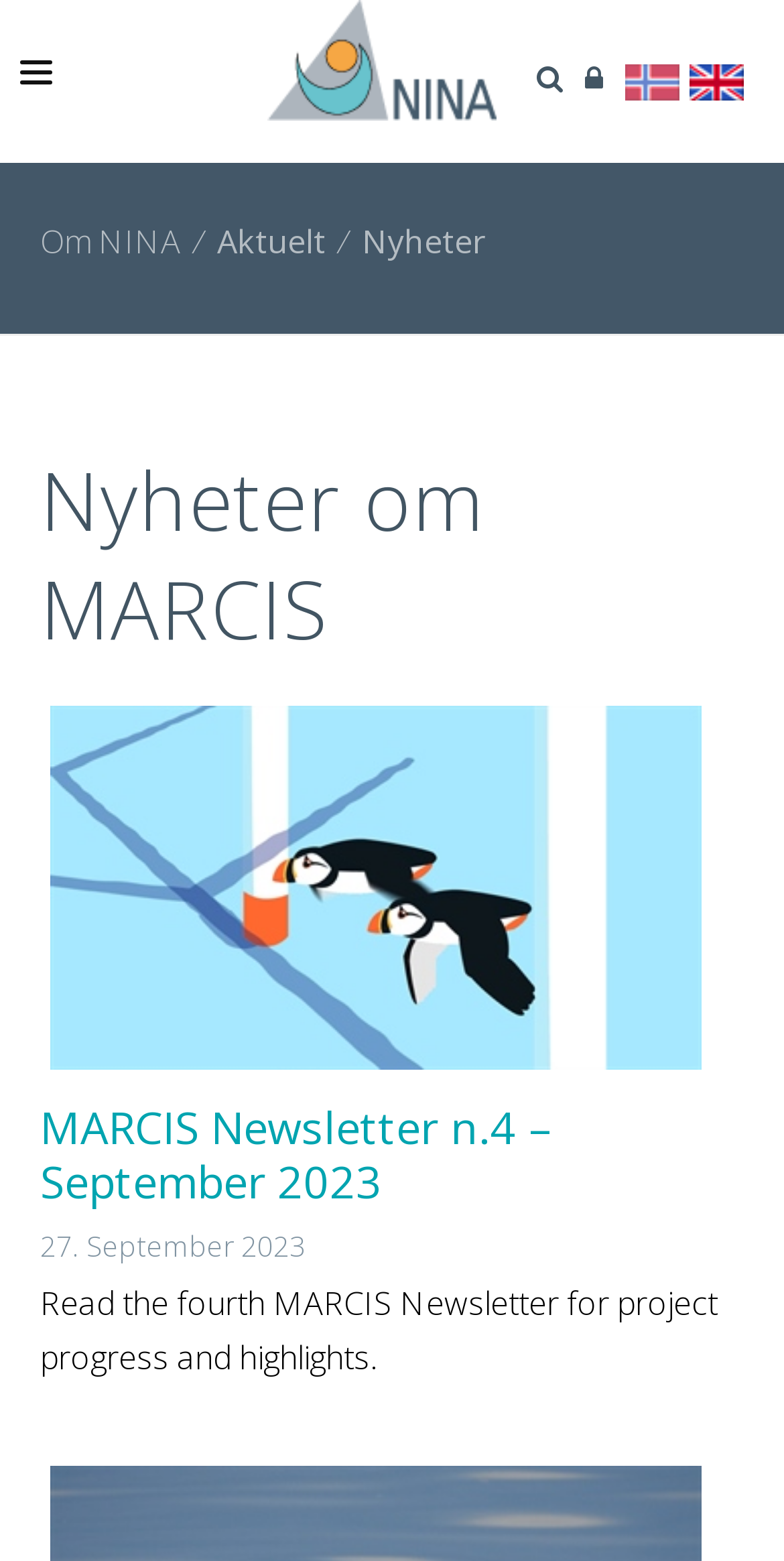Detail the features and information presented on the webpage.

The webpage is about the Norwegian Institute for Nature Research (NINA), Norway's leading institution for applied ecological research. At the top, there is a header section with a logo of NINA, a search bar, and a language selection menu with options for Norwegian and English. 

Below the header, there is a navigation menu with five main categories: BIODIVERSITY, NATURE AND CLIMATE, SUSTAINABLE SOCIETY, ECOSYSTEMS, and ABOUT NINA. 

On the left side, there is a section with a heading "Om NINA" (About NINA) and two links, "Aktuelt" (Current) and "Nyheter" (News). 

The main content area is dedicated to news articles, with a heading "Nyheter om MARCIS" (News about MARCIS). There is a featured news article with a title "MARCIS Newsletter n.4 – September 2023", accompanied by an image and a brief summary. The article has a "Read more" link. 

Below the featured article, there is a smaller news snippet with the same title, a publication date "27. September 2023", and a short description. There is also a "Read more" link with two arrow icons.